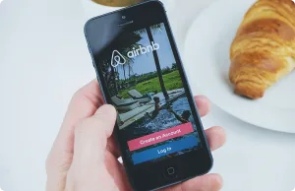Observe the image and answer the following question in detail: What is the background of the Airbnb app's interface?

The Airbnb app's interface has an inviting background of a scenic poolside view, which creates a sense of relaxation and comfort, aligning with the platform's promise of unique travel experiences.